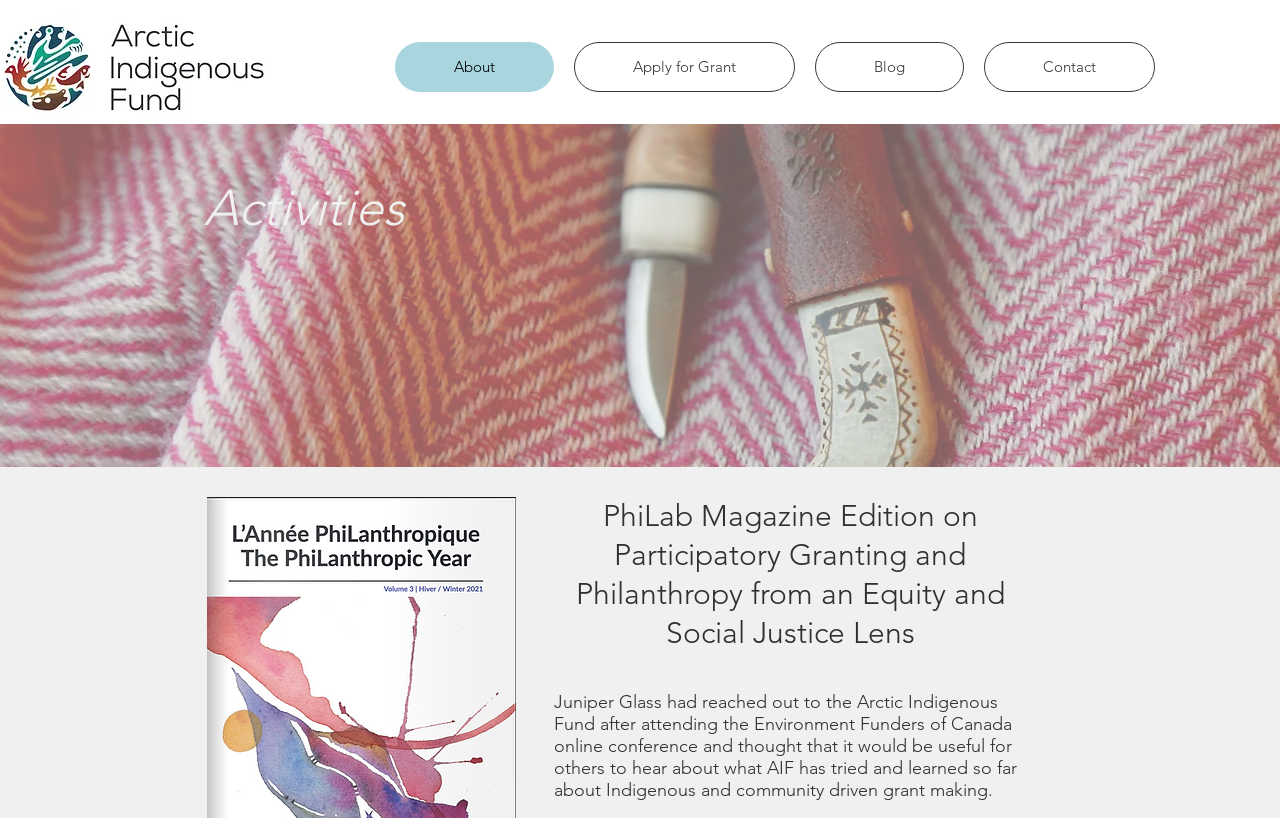How many paragraphs of text are there?
Please use the visual content to give a single word or phrase answer.

2